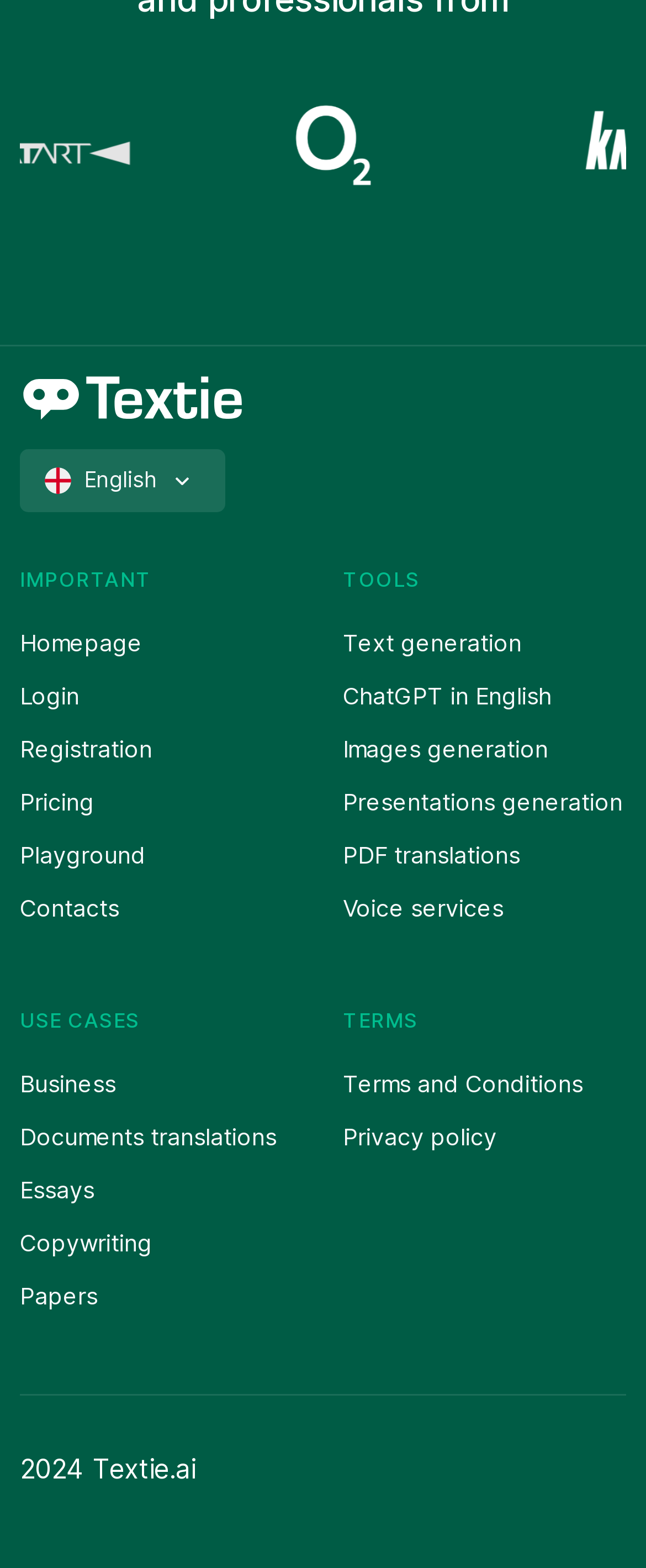What is the purpose of the 'Text generation' link?
Please provide a comprehensive answer based on the visual information in the image.

The purpose of the 'Text generation' link is to generate text, which is a tool provided by the website, as indicated by its location under the 'TOOLS' category.